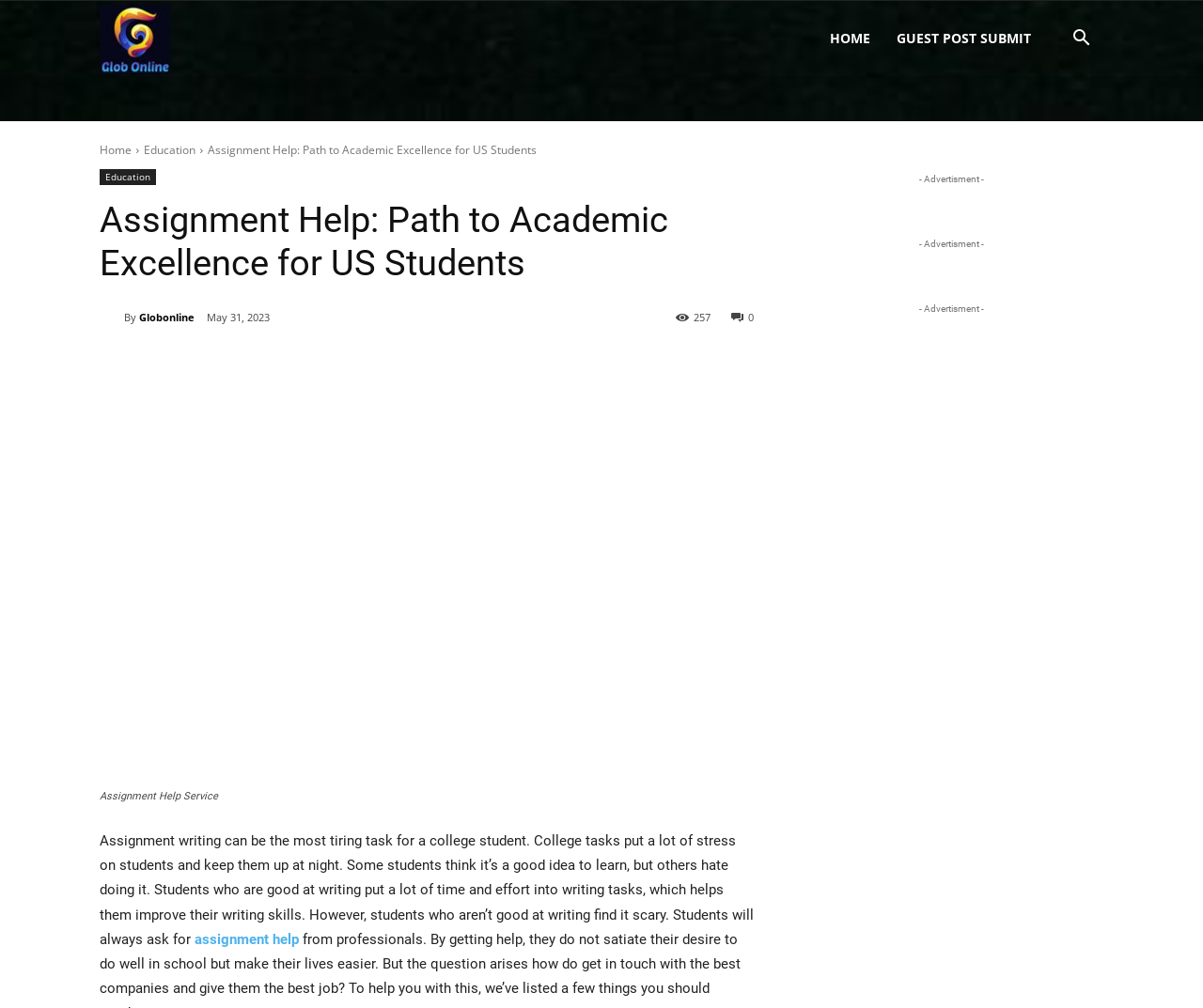Pinpoint the bounding box coordinates of the clickable area necessary to execute the following instruction: "Learn more about assignment help service". The coordinates should be given as four float numbers between 0 and 1, namely [left, top, right, bottom].

[0.083, 0.344, 0.627, 0.777]